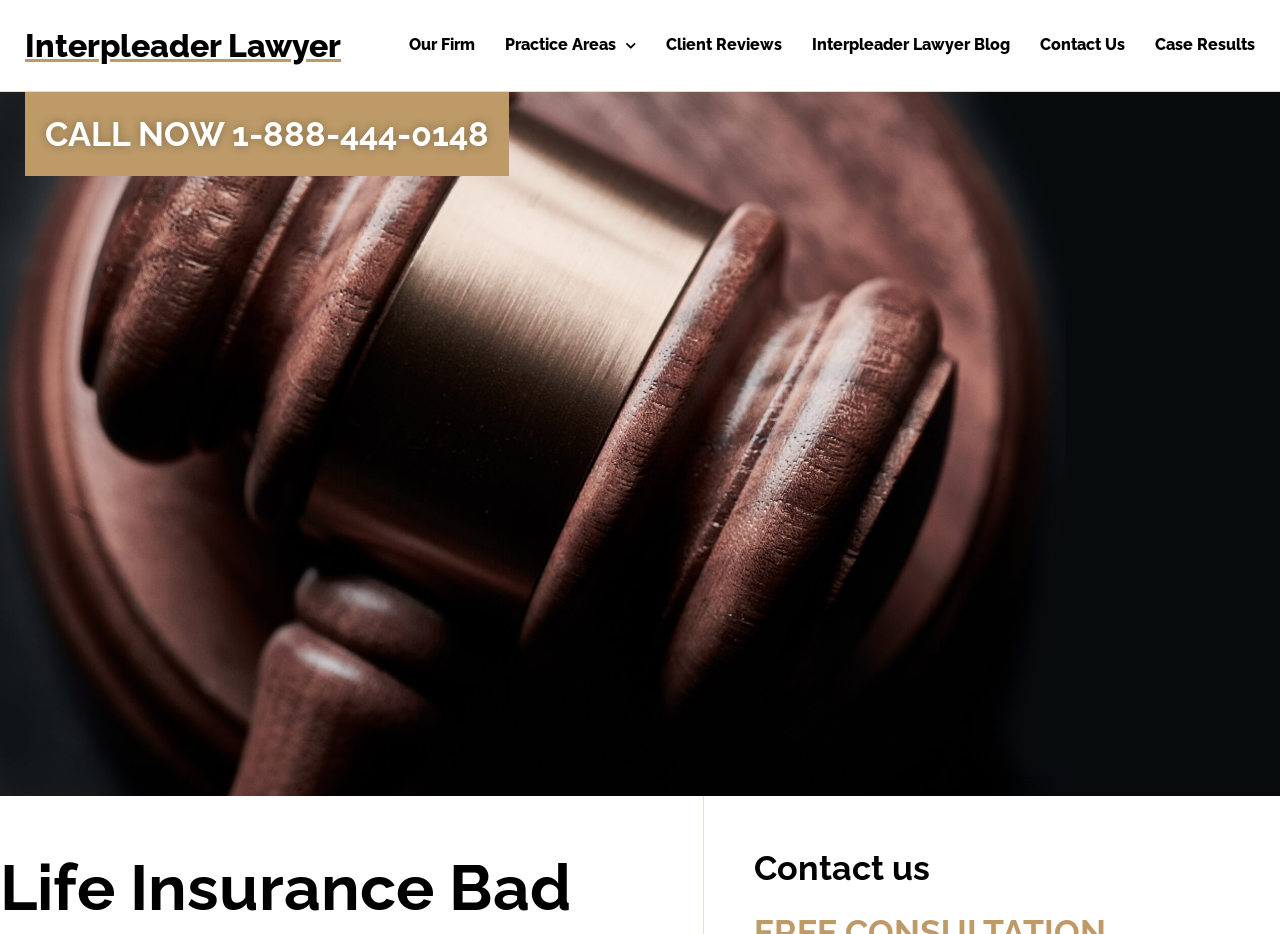Please determine the bounding box coordinates of the element to click on in order to accomplish the following task: "Click the 'Practice Areas' dropdown menu". Ensure the coordinates are four float numbers ranging from 0 to 1, i.e., [left, top, right, bottom].

[0.395, 0.0, 0.497, 0.097]